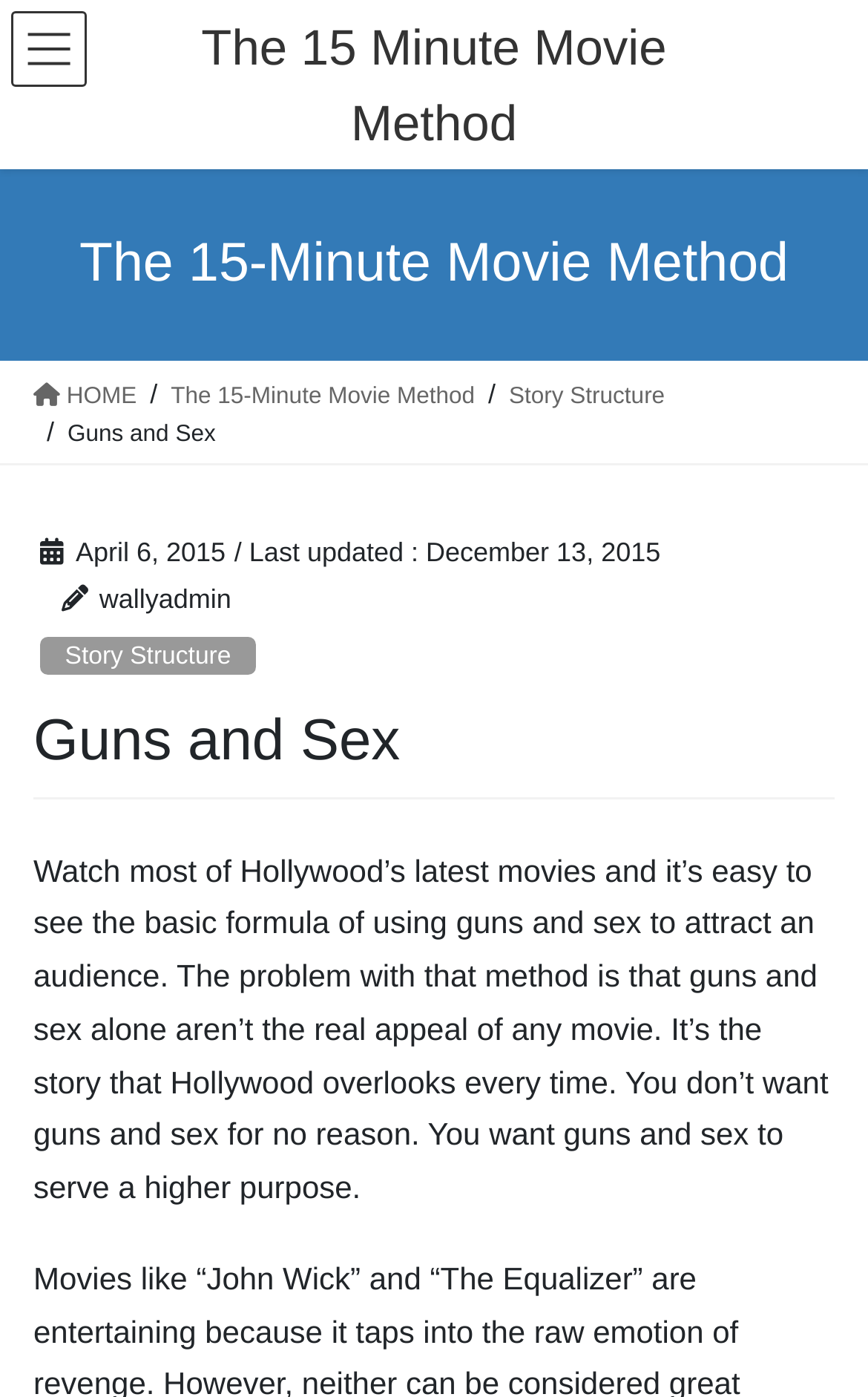Extract the bounding box coordinates for the UI element described by the text: "Colours". The coordinates should be in the form of [left, top, right, bottom] with values between 0 and 1.

None